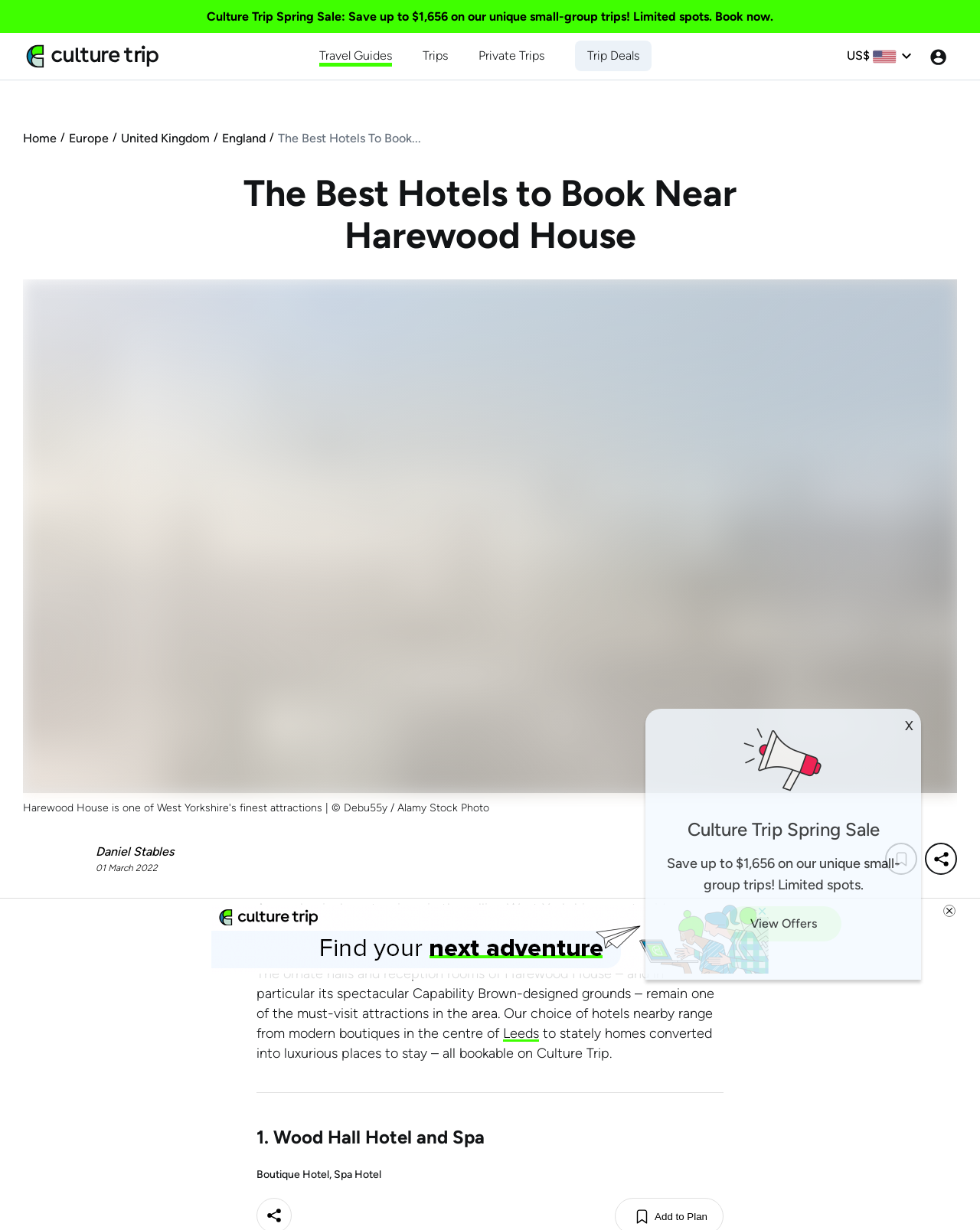What is the name of the designer of the grounds of Harewood House?
Based on the image, answer the question with a single word or brief phrase.

Capability Brown